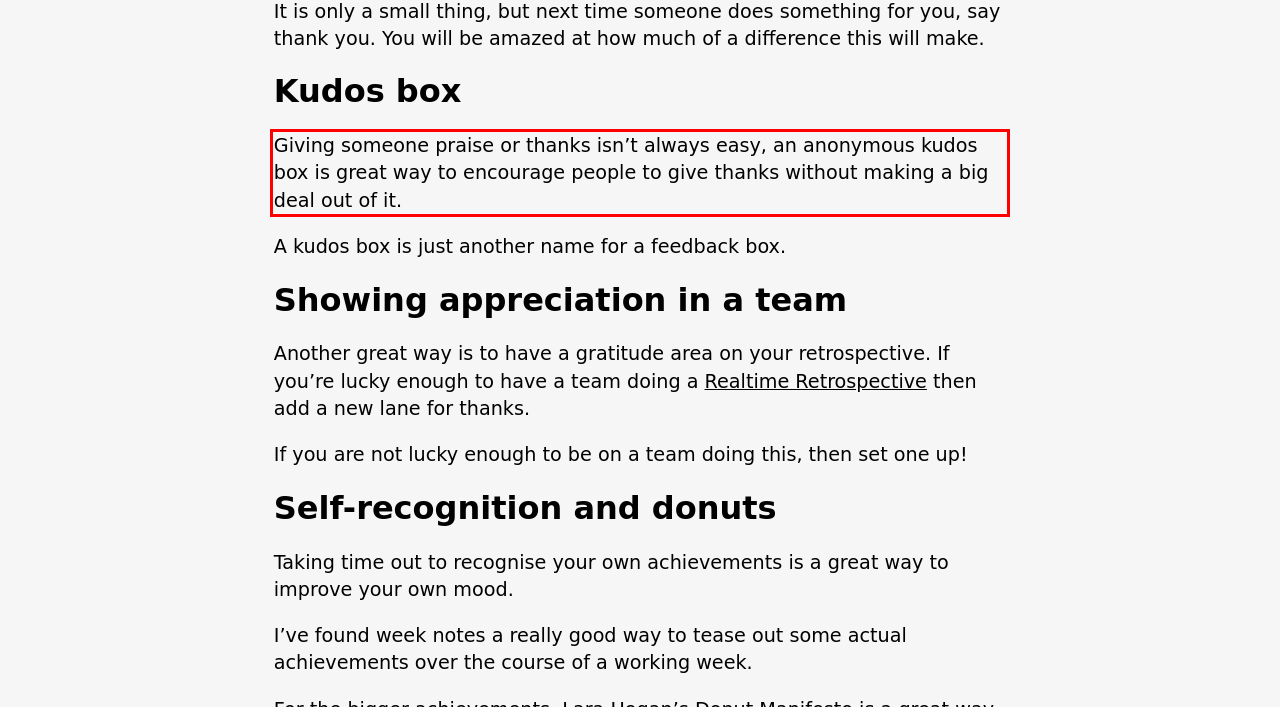Extract and provide the text found inside the red rectangle in the screenshot of the webpage.

Giving someone praise or thanks isn’t always easy, an anonymous kudos box is great way to encourage people to give thanks without making a big deal out of it.